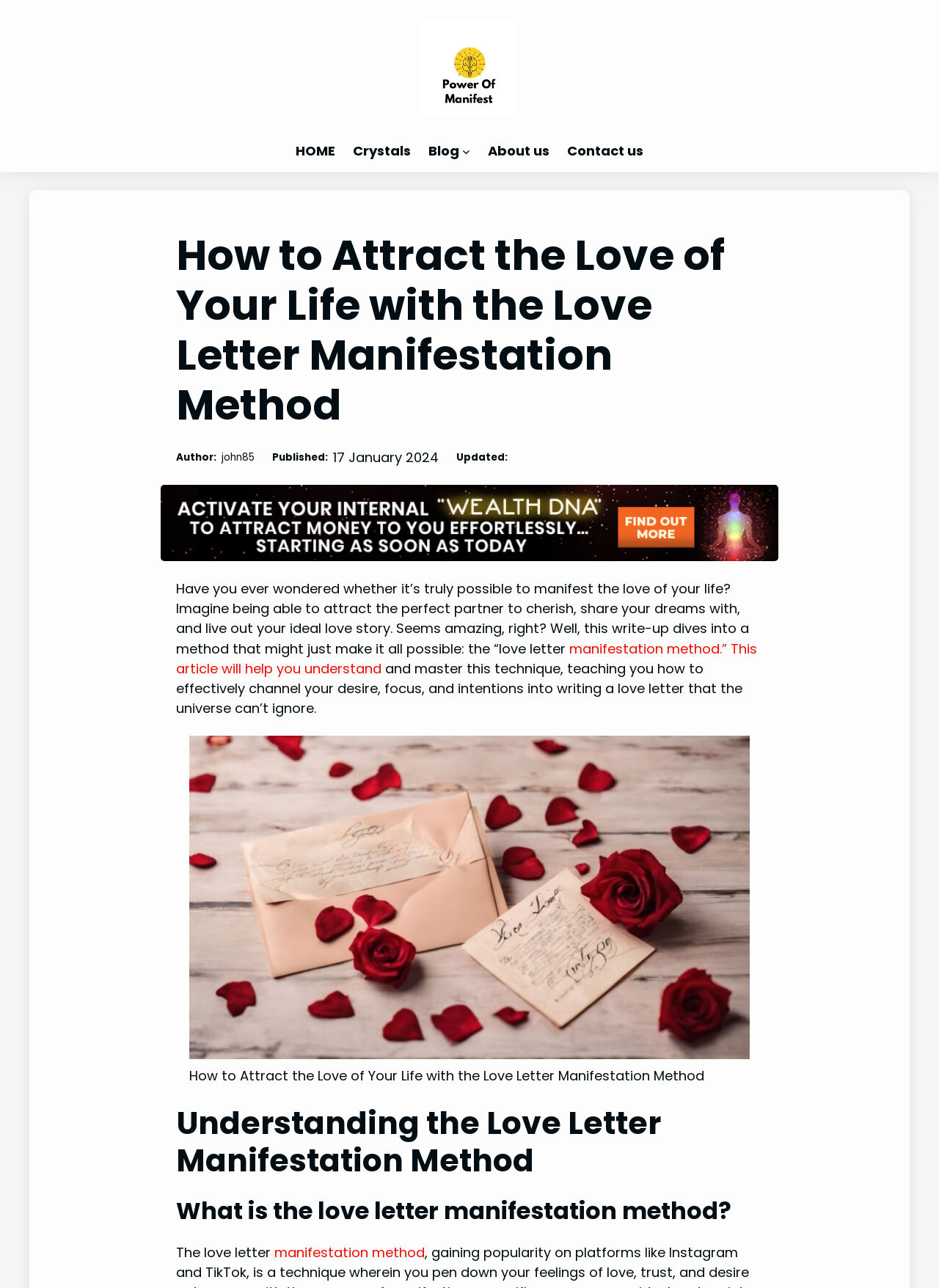Describe the entire webpage, focusing on both content and design.

This webpage is about the love letter manifestation method, a technique for attracting love. At the top, there is a figure with a link, taking up about a quarter of the screen width. Below it, a navigation menu spans across the page, containing links to "HOME", "Crystals", "Blog", "About us", and "Contact us". 

The main content starts with a heading that reads "How to Attract the Love of Your Life with the Love Letter Manifestation Method". Below the heading, there is information about the author, "john85", and the publication and update dates. 

To the right of the author information, there is a figure with a link, taking up about two-thirds of the screen width. Below it, a block of text explains the concept of manifesting the love of one's life and introduces the love letter manifestation method. The text is divided into three paragraphs, with a link in the second paragraph.

Below the text, there is an image with a caption, taking up about two-thirds of the screen width. The image is described as "How to Attract the Love of Your Life with the Love Letter Manifestation Method". 

The rest of the page is divided into sections, each with a heading. The first section is "Understanding the Love Letter Manifestation Method", followed by "What is the love letter manifestation method?". The text in these sections explains the love letter manifestation method in more detail.